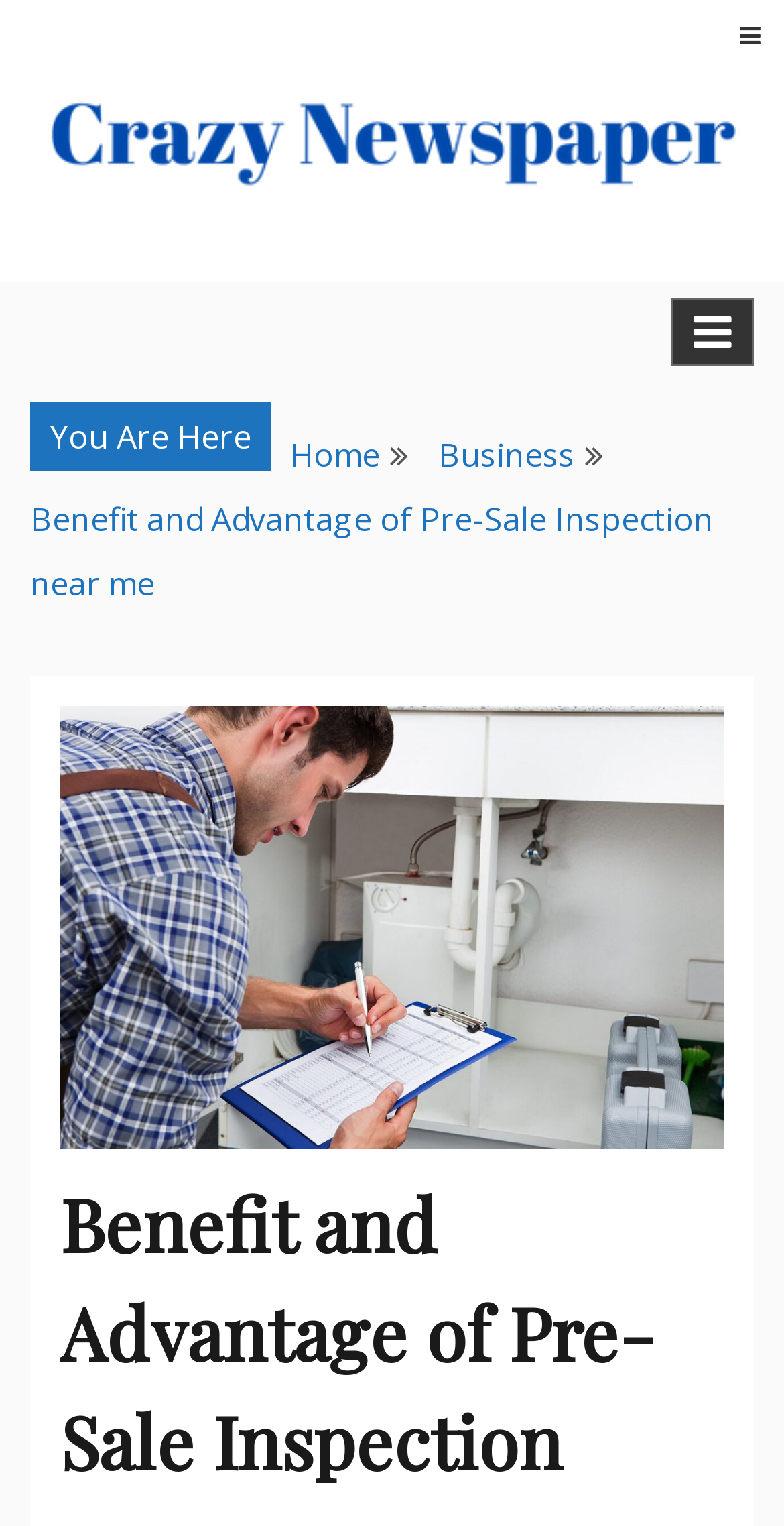Please find and generate the text of the main heading on the webpage.

Benefit and Advantage of Pre-Sale Inspection near me